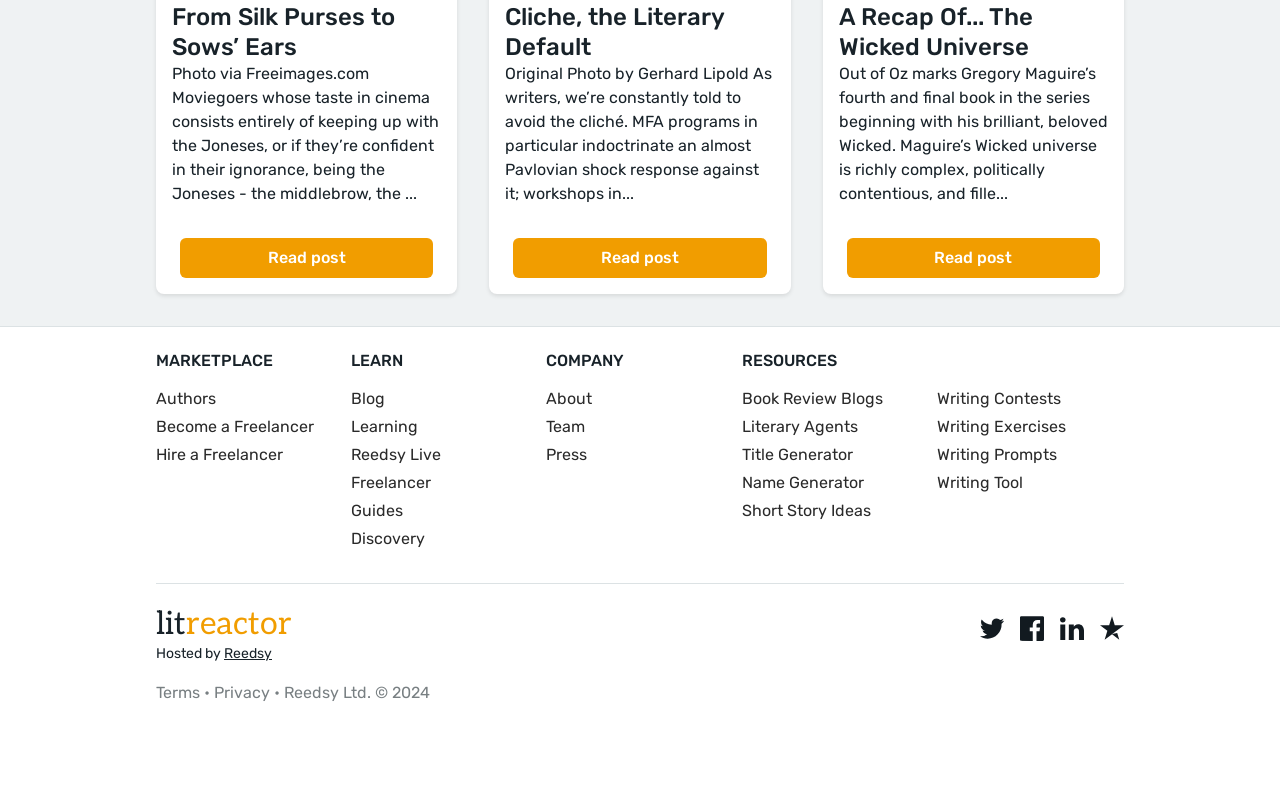Use a single word or phrase to answer the question: 
How many social media links are at the bottom of the page?

4